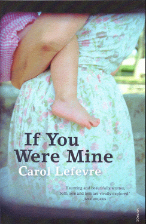Provide a one-word or brief phrase answer to the question:
What is the tone of the book cover?

Tender and intimate